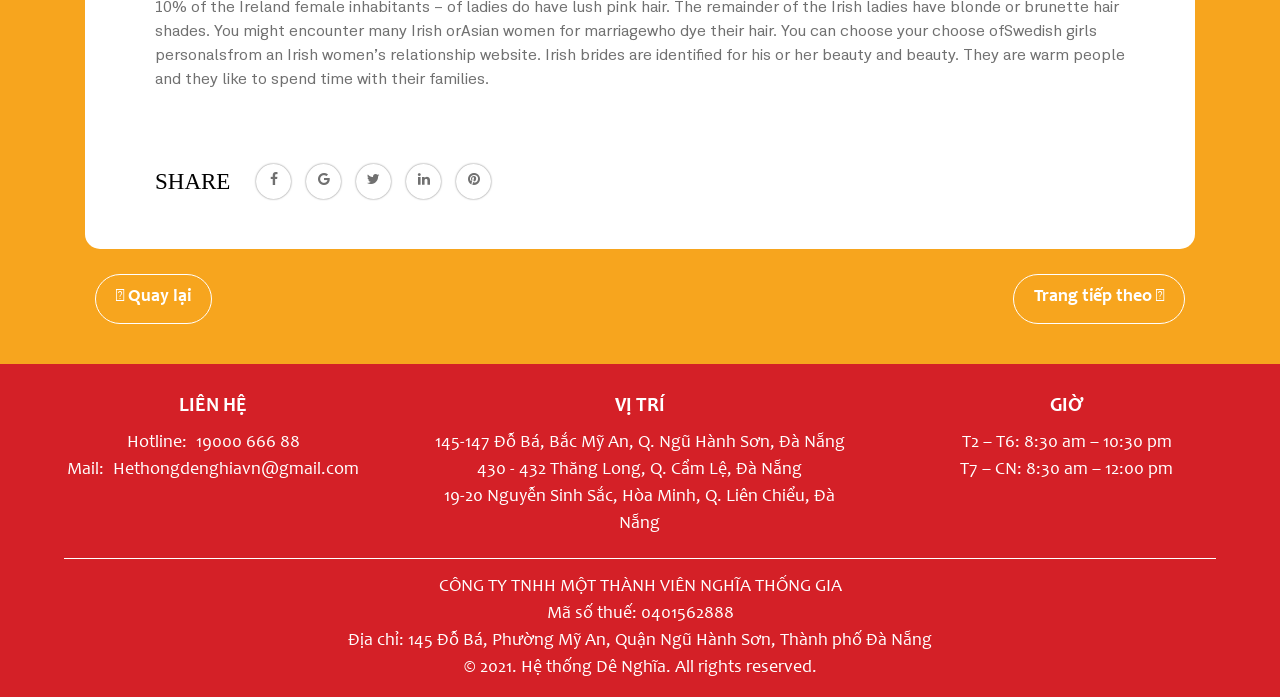Calculate the bounding box coordinates for the UI element based on the following description: "Trang tiếp theo 🠖". Ensure the coordinates are four float numbers between 0 and 1, i.e., [left, top, right, bottom].

[0.791, 0.393, 0.926, 0.465]